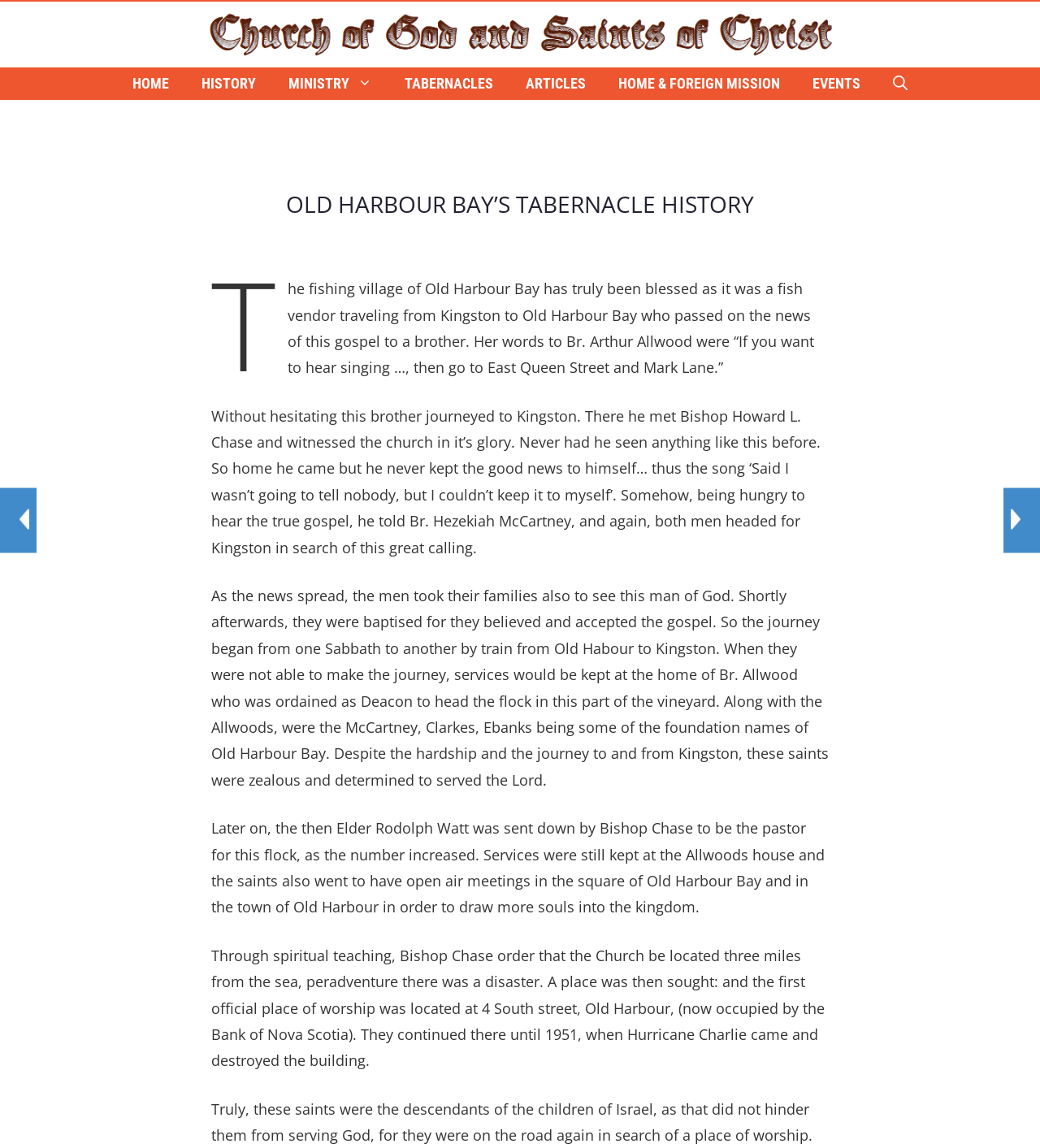Please find the bounding box coordinates of the element's region to be clicked to carry out this instruction: "Go to the HOME page".

[0.112, 0.059, 0.178, 0.087]